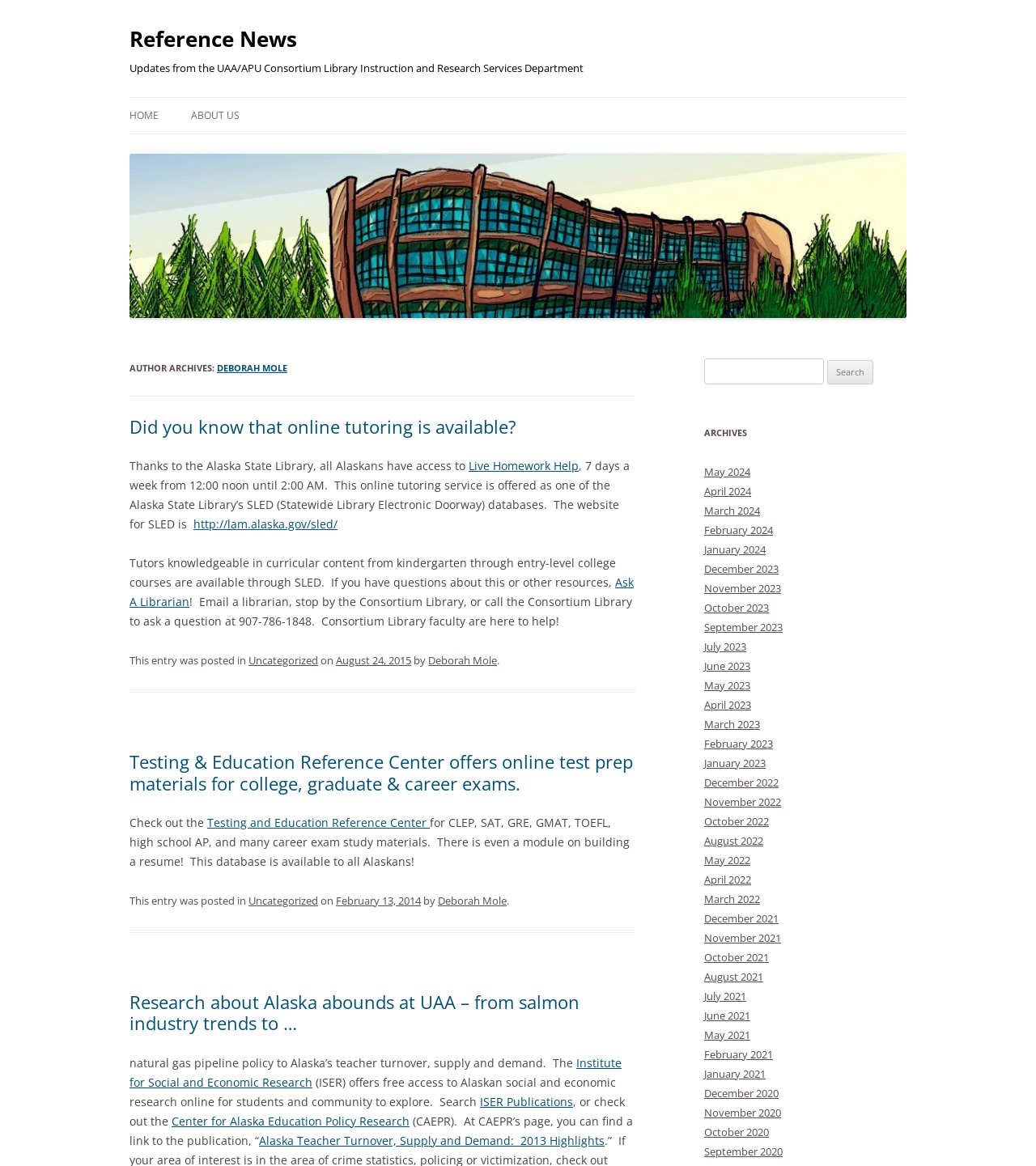Determine the bounding box for the UI element as described: "parent_node: Reference News". The coordinates should be represented as four float numbers between 0 and 1, formatted as [left, top, right, bottom].

[0.125, 0.262, 0.875, 0.275]